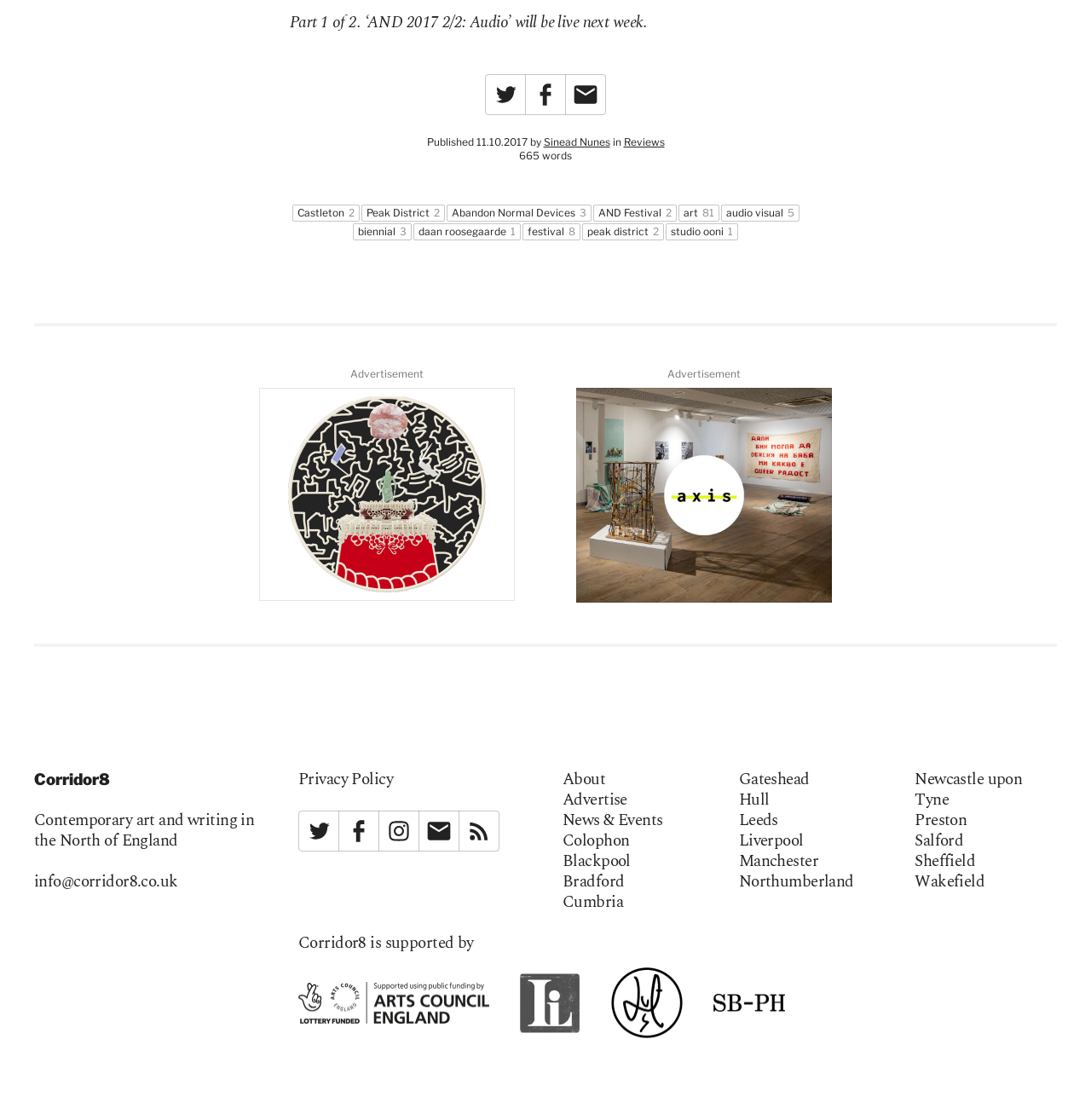Determine the bounding box coordinates of the region I should click to achieve the following instruction: "Go to 'Noticias y eventos' page". Ensure the bounding box coordinates are four float numbers between 0 and 1, i.e., [left, top, right, bottom].

None